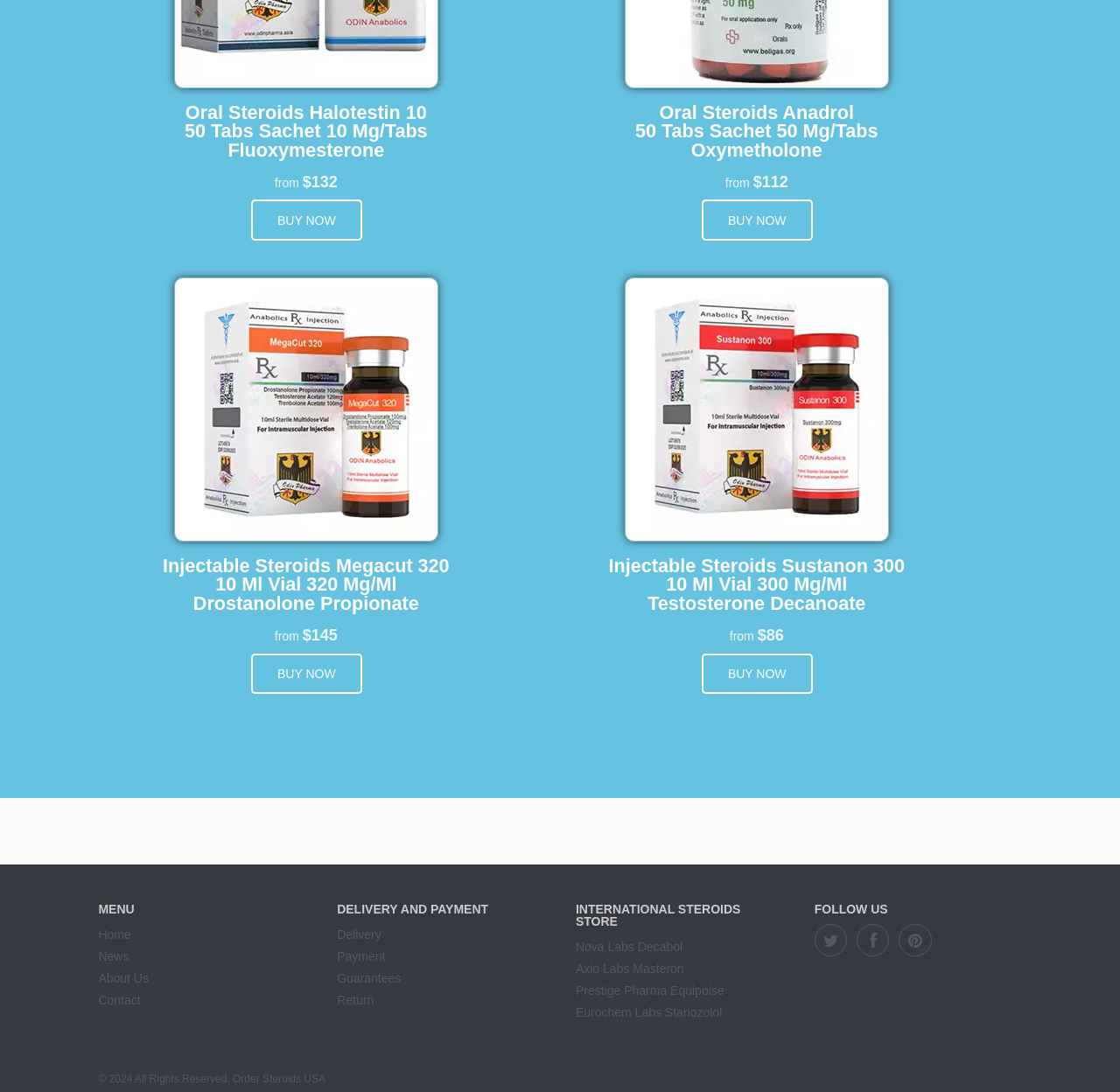Identify the bounding box coordinates of the section to be clicked to complete the task described by the following instruction: "Follow on Facebook". The coordinates should be four float numbers between 0 and 1, formatted as [left, top, right, bottom].

[0.727, 0.846, 0.756, 0.876]